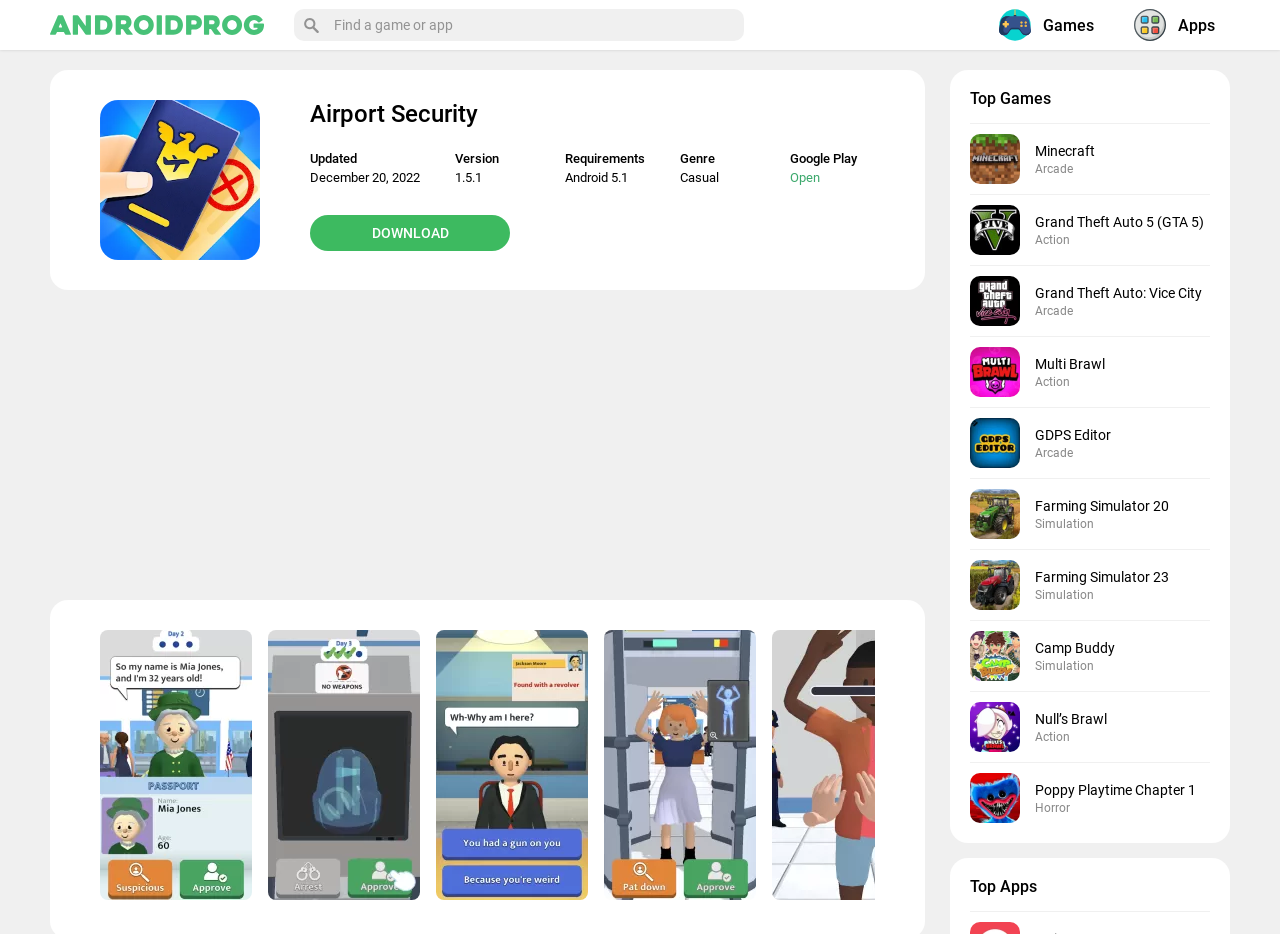Provide a one-word or short-phrase answer to the question:
What is the name of the website?

Androidprog.com